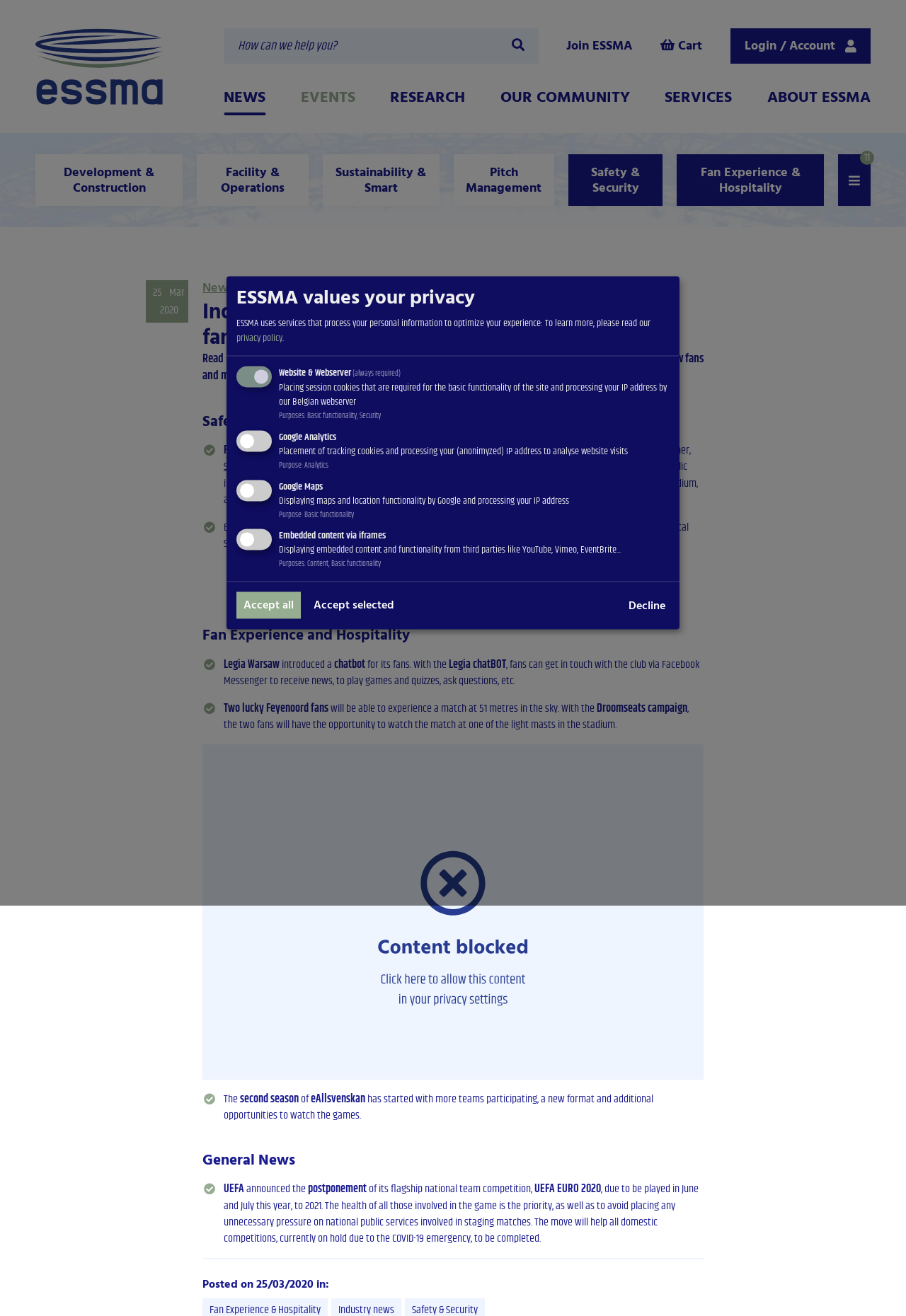Locate the bounding box coordinates of the clickable region to complete the following instruction: "Click the ESSMA logo."

[0.039, 0.022, 0.18, 0.08]